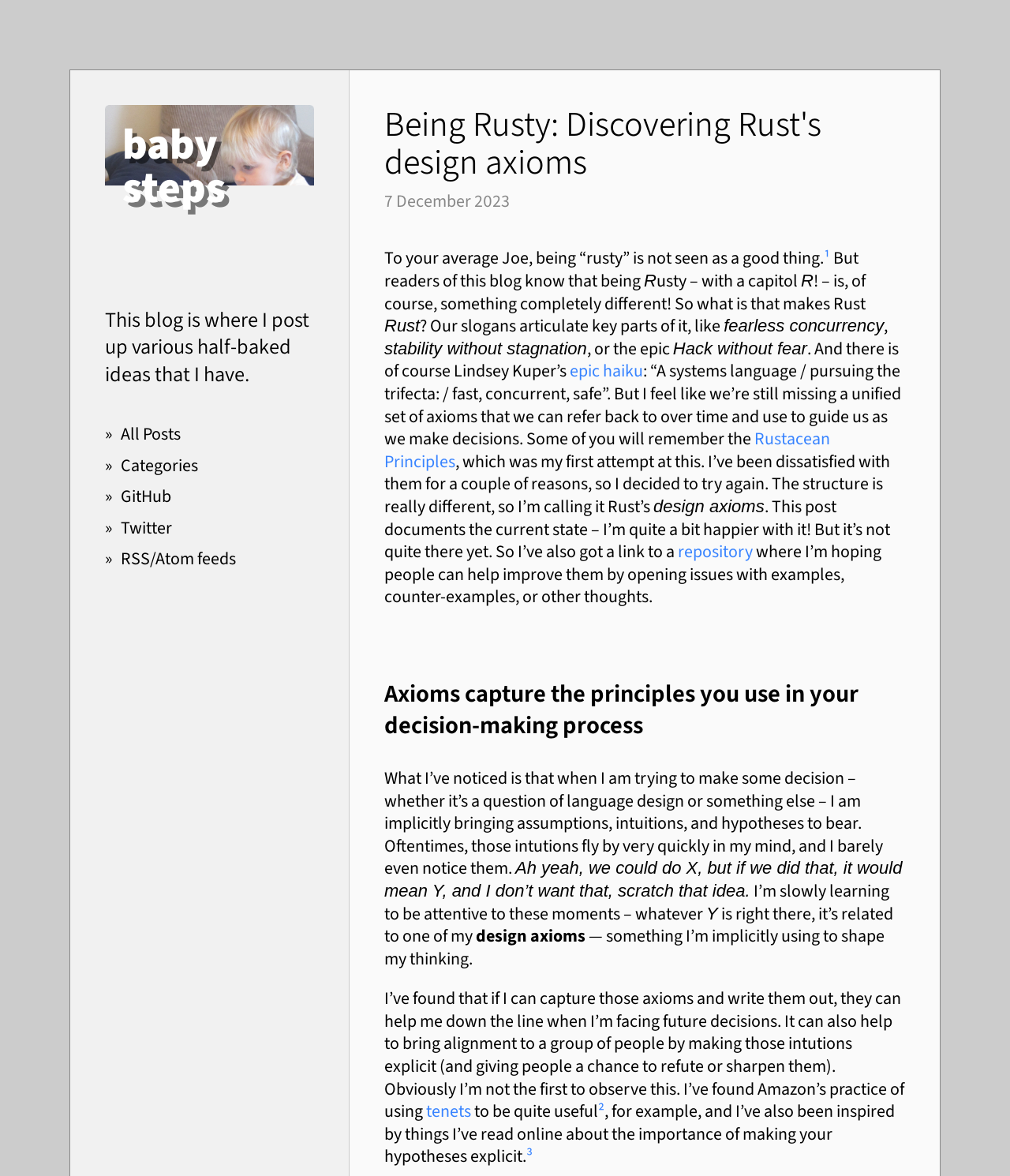Could you indicate the bounding box coordinates of the region to click in order to complete this instruction: "Visit the 'GitHub' page".

[0.12, 0.412, 0.17, 0.432]